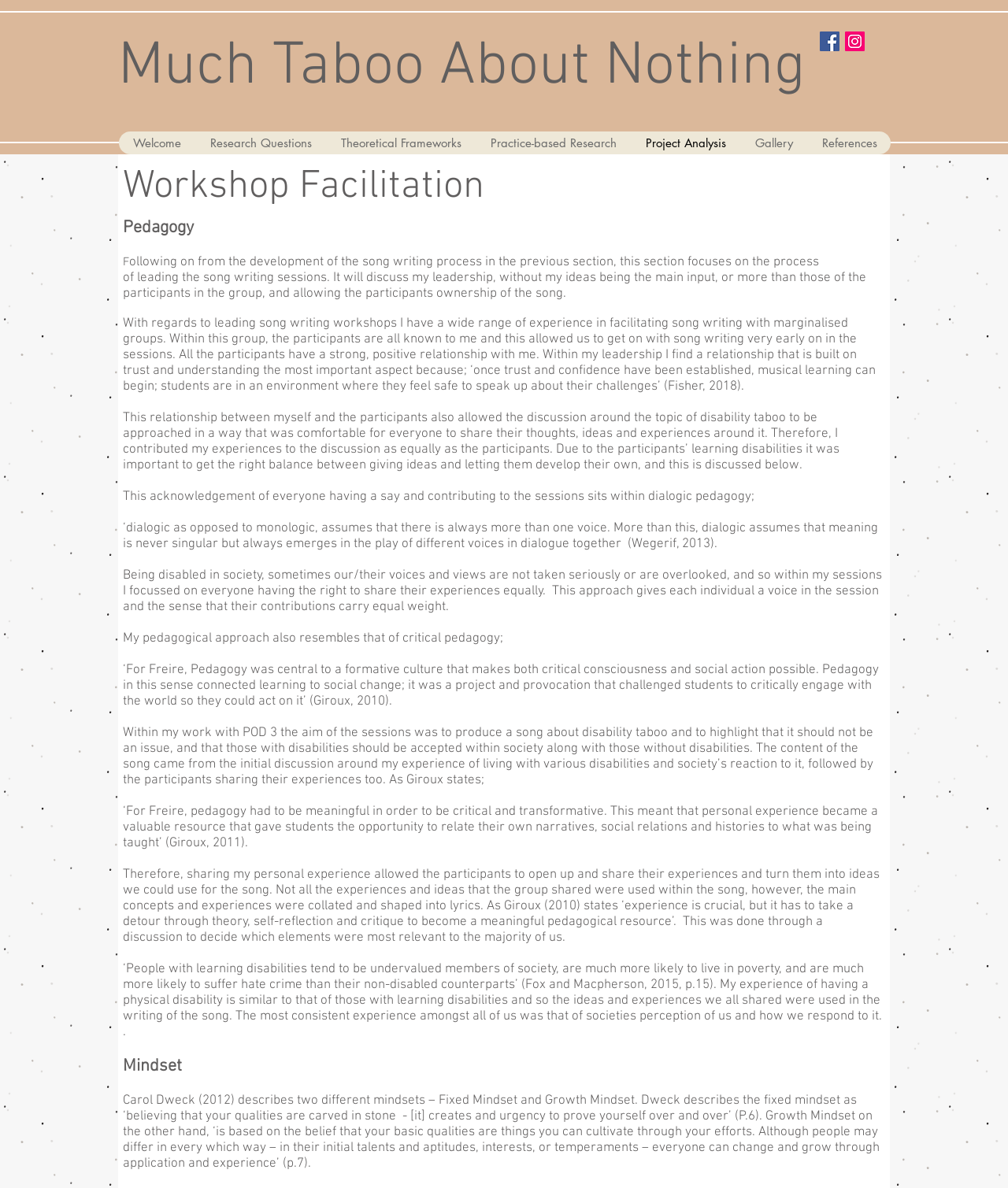What is the author's mindset towards abilities?
Please provide a comprehensive answer based on the information in the image.

The author's mindset towards abilities is reflected in their reference to Carol Dweck's work on fixed and growth mindsets. The author appears to adopt a growth mindset, believing that abilities can be cultivated and developed through effort and experience, rather than being fixed or innate.